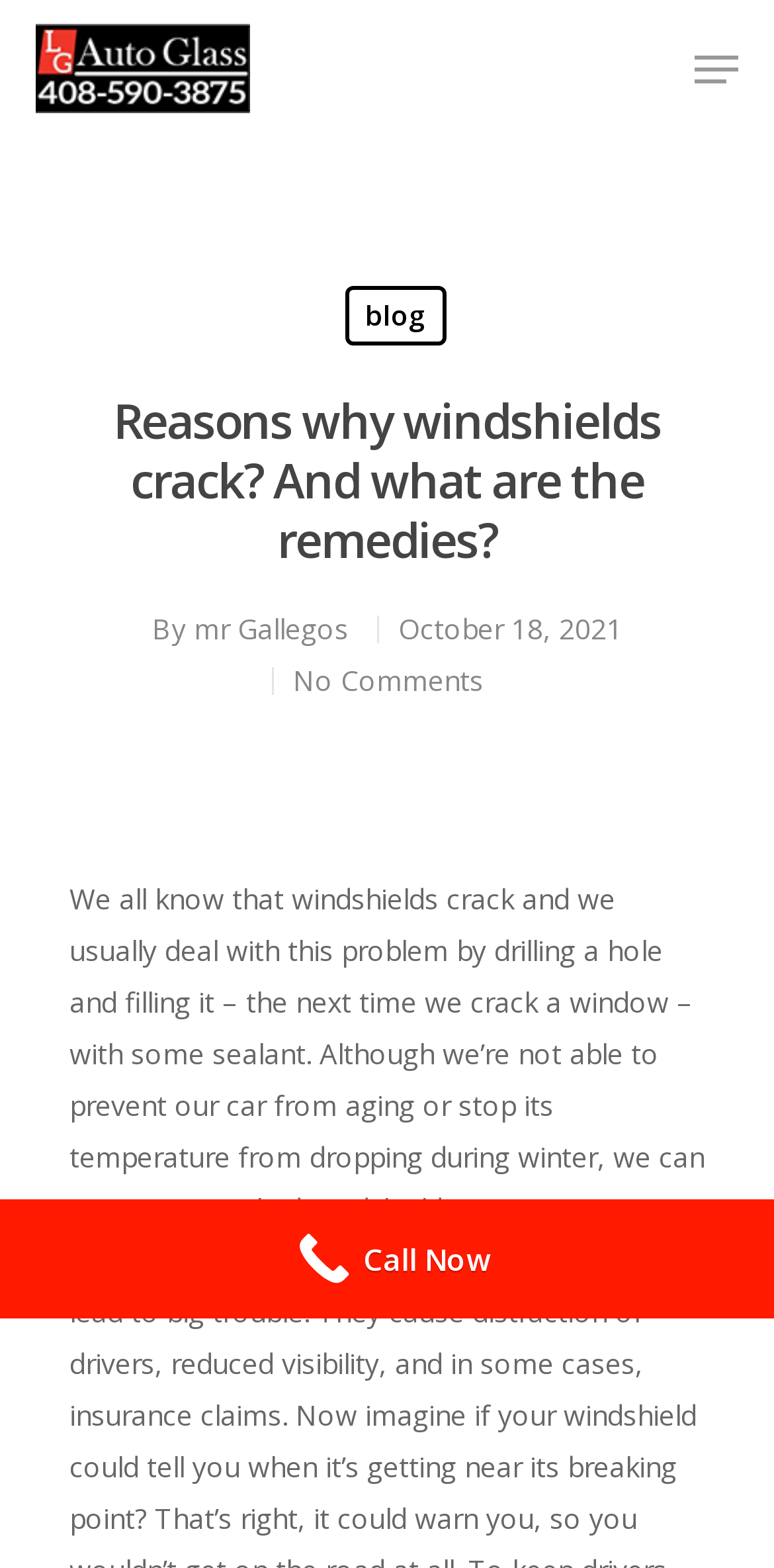Provide an in-depth caption for the contents of the webpage.

The webpage is about Auto Glass Repair Services in San Jose, California, specifically discussing the reasons why windshields crack and the remedies for it. 

At the top left, there is a search bar with a placeholder text "Search" and a hint "Hit enter to search or ESC to close" below it. 

On the top right, there is a navigation menu that can be expanded. 

Below the search bar, there is a logo of "Auto Glass Repair Services San Jose, California | LG Auto Glass" which is also a clickable link. 

The main content of the webpage is an article titled "Reasons why windshields crack? And what are the remedies?" written by "mr Gallegos" on "October 18, 2021". 

There are no comments on the article, as indicated by the "No Comments" link. 

On the left side, there is a "Call Now" button. 

There are several other links on the page, including "blog" and an empty link at the top right corner.